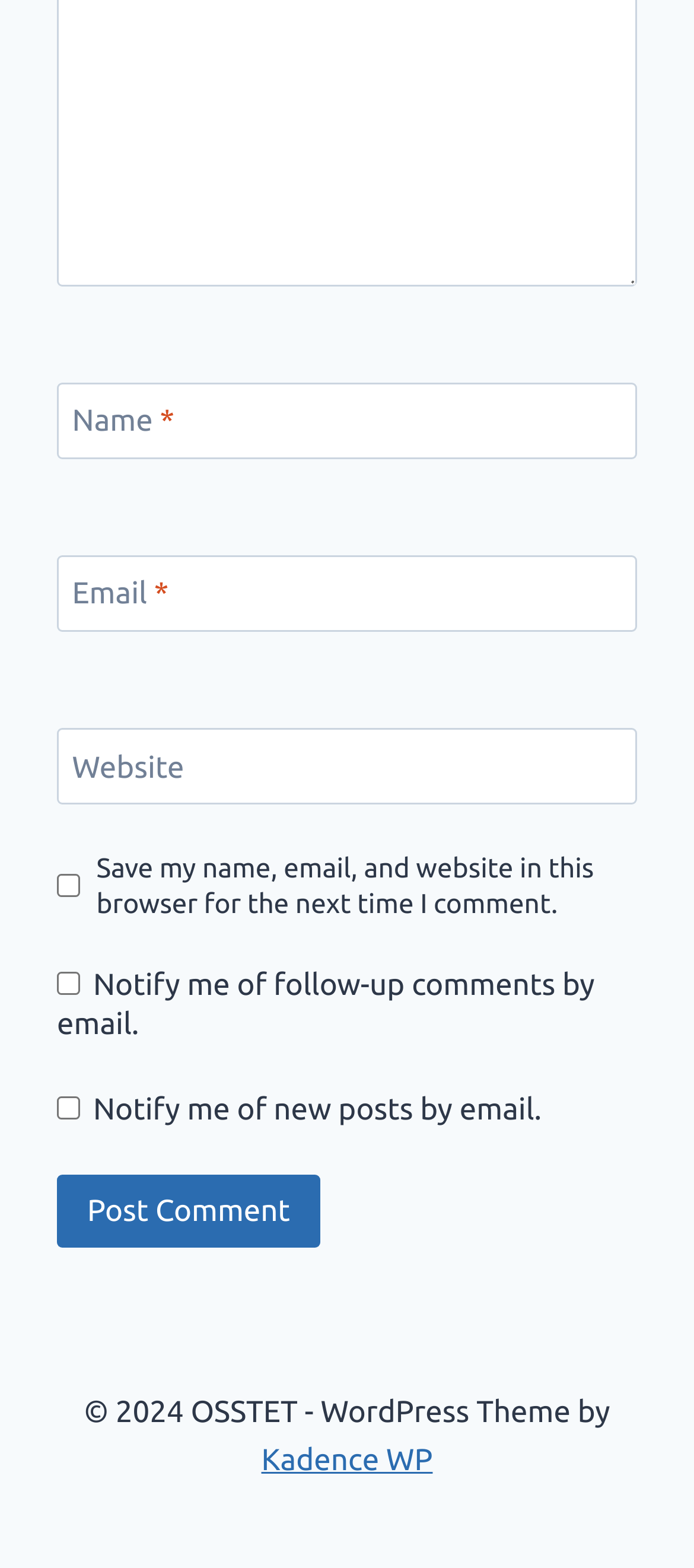What is the purpose of the checkbox at the bottom? Based on the screenshot, please respond with a single word or phrase.

To receive notifications